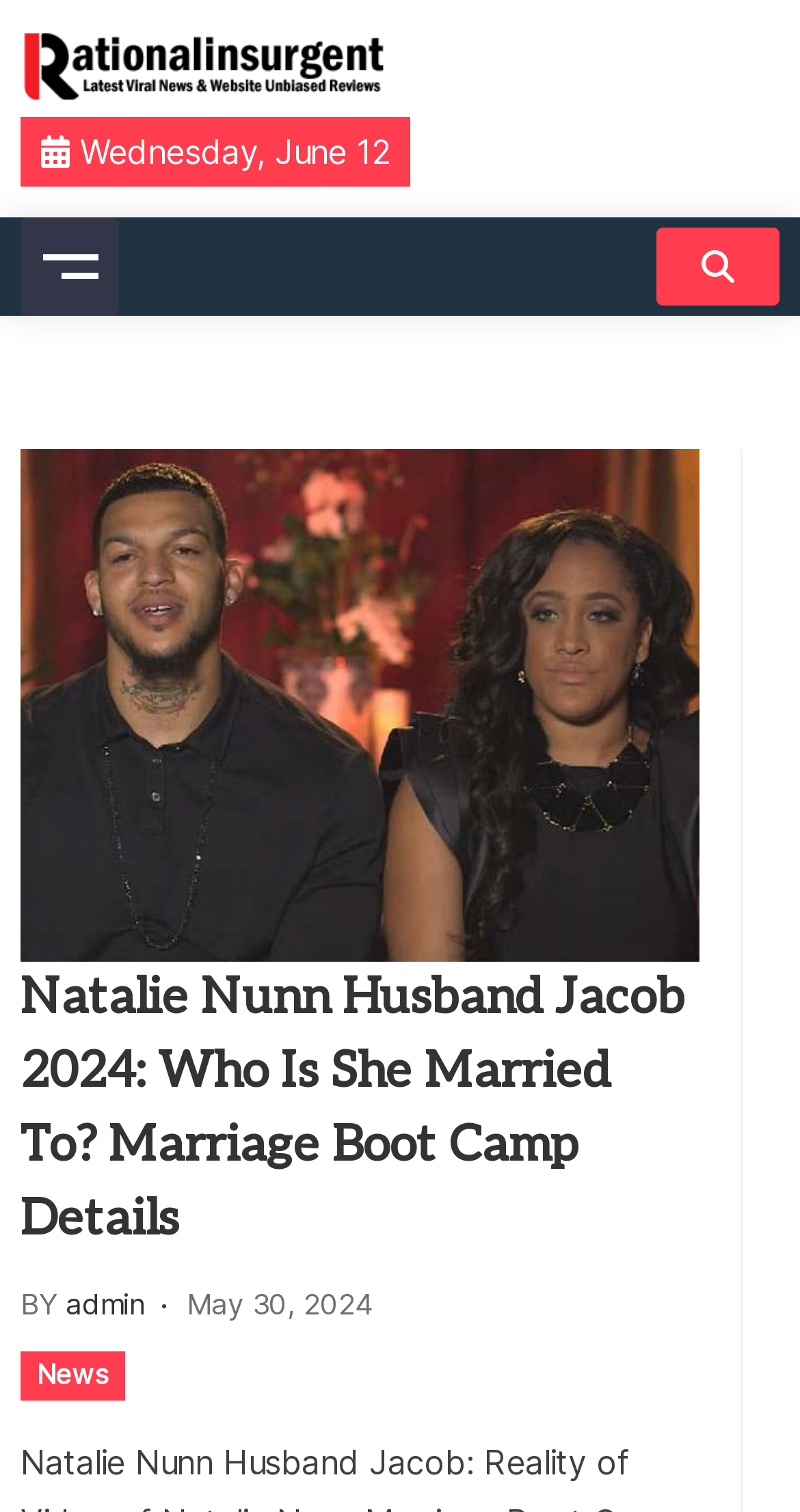What is the logo of the website?
Based on the screenshot, give a detailed explanation to answer the question.

The logo of the website is located at the top left corner of the webpage, and it is an image with the text 'Rationalinsurgent' written in it.